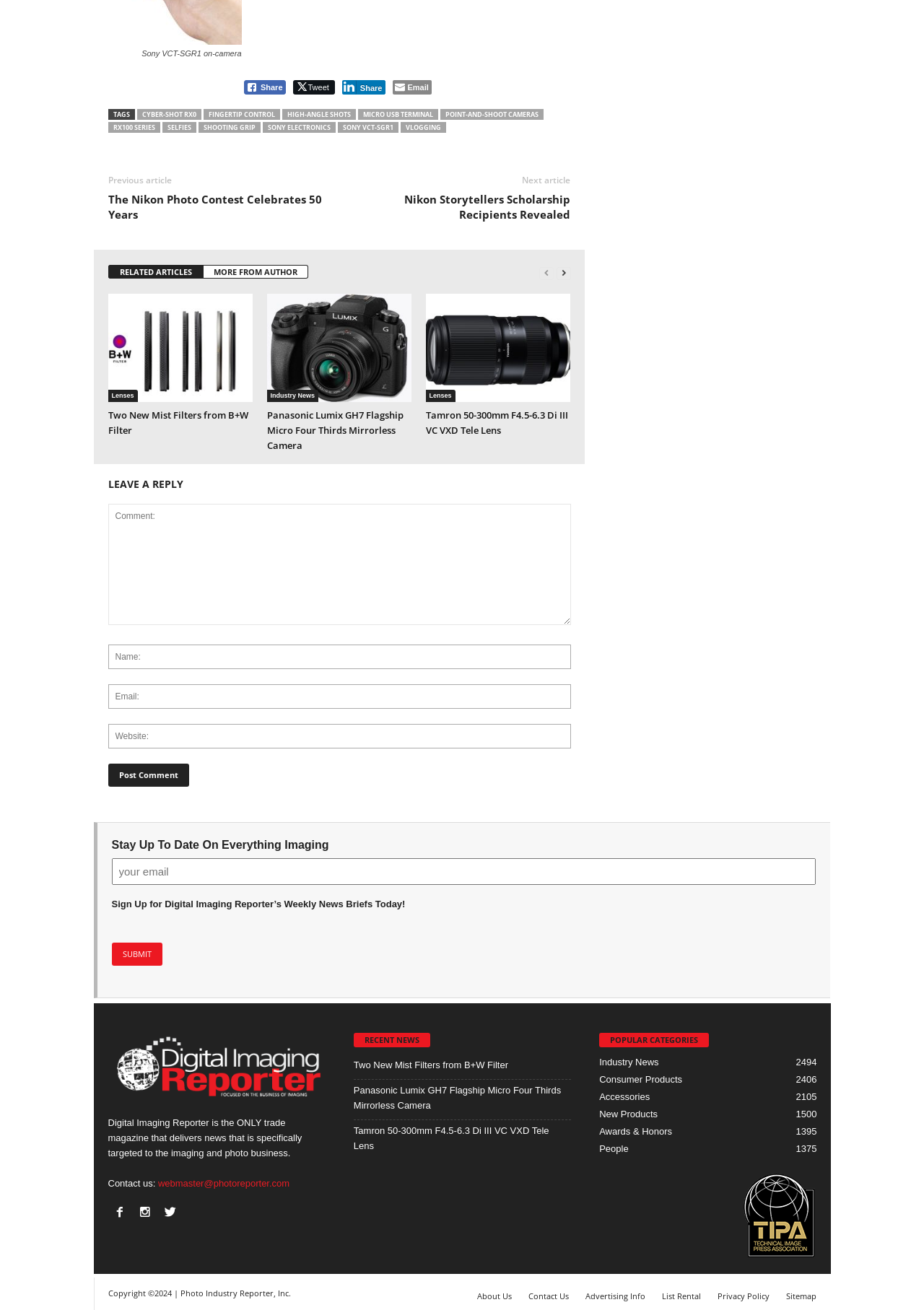What is the purpose of the textbox with label 'Comment:'?
Based on the visual content, answer with a single word or a brief phrase.

Leave a reply